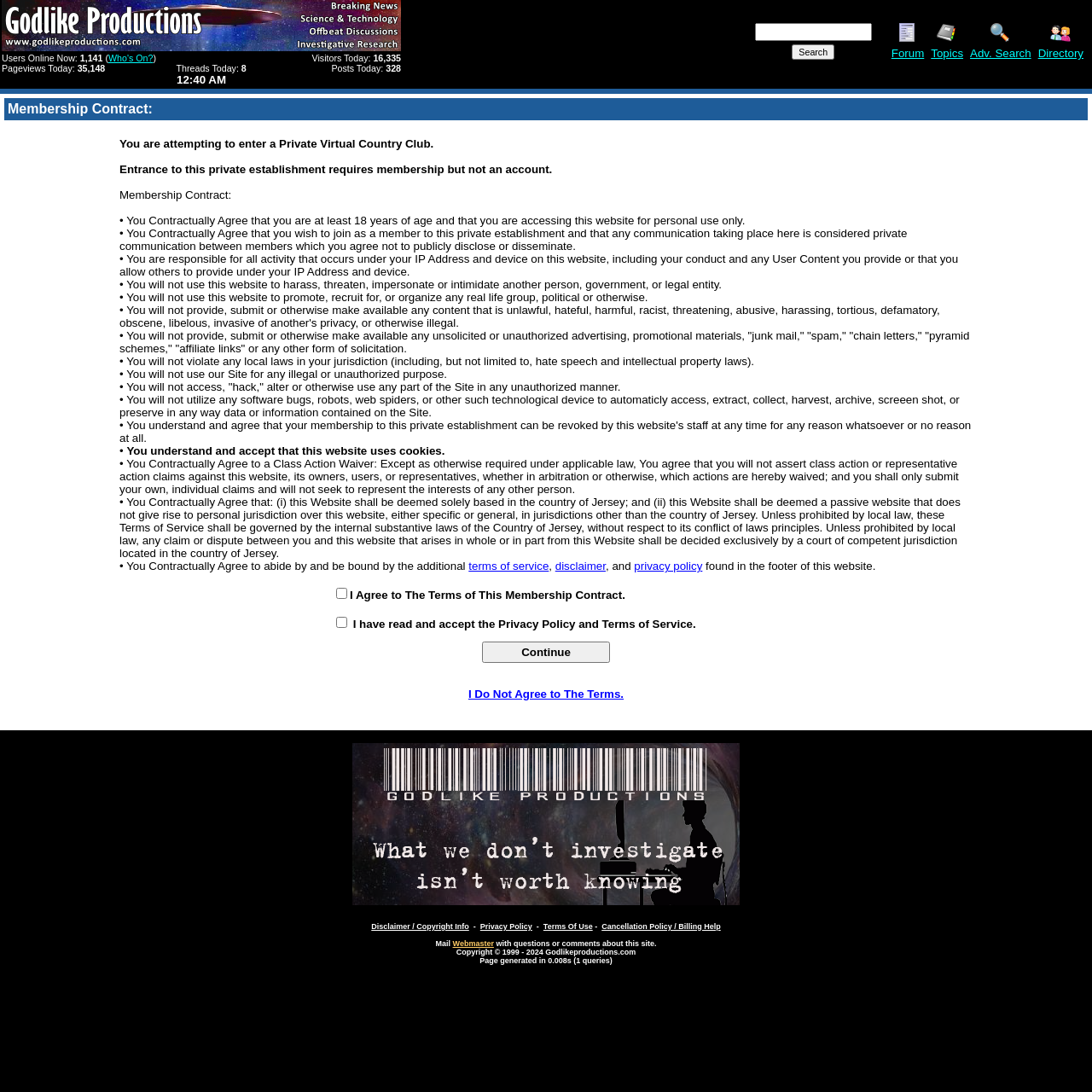From the given element description: "Topics", find the bounding box for the UI element. Provide the coordinates as four float numbers between 0 and 1, in the order [left, top, right, bottom].

[0.853, 0.043, 0.882, 0.055]